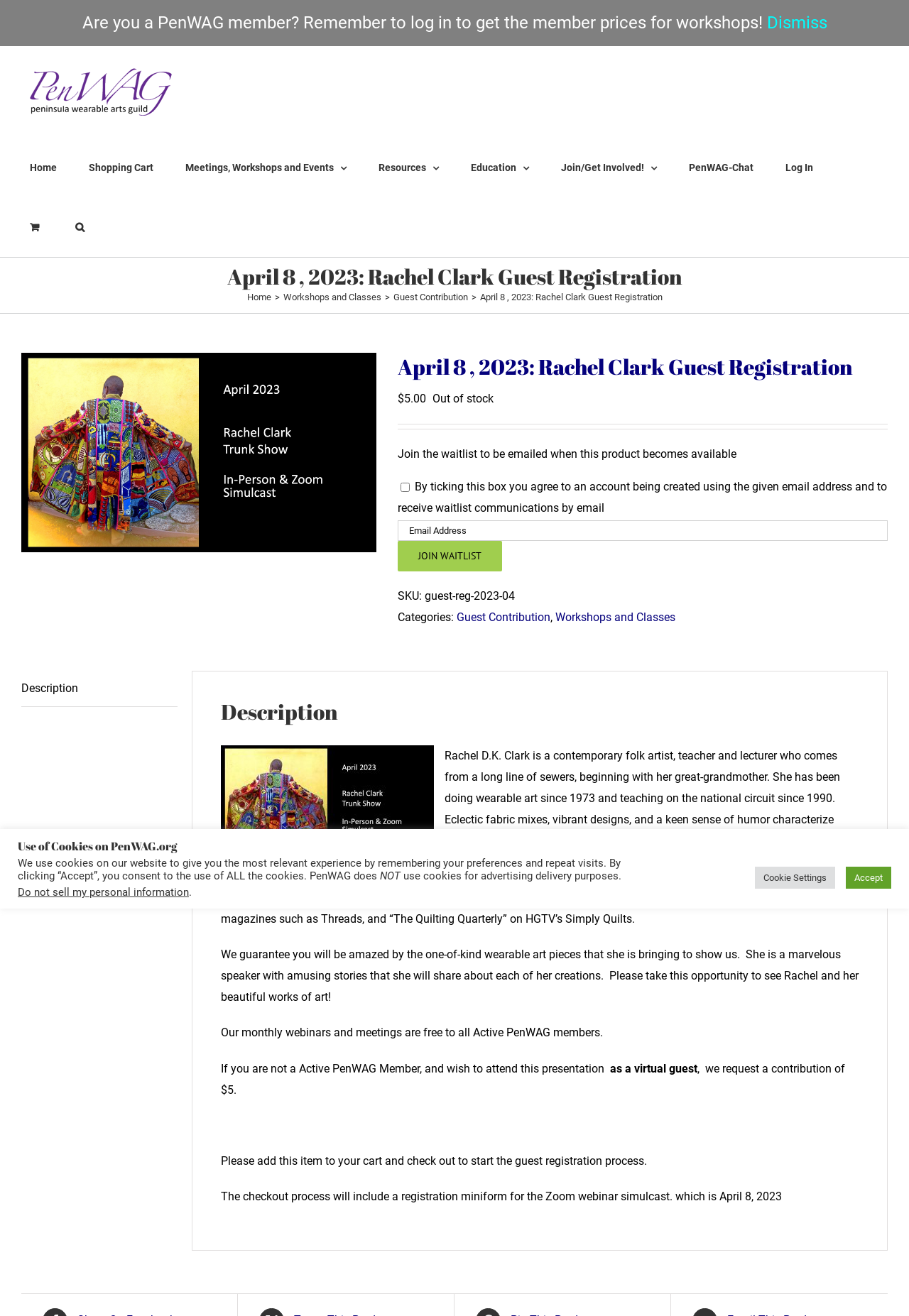Give a concise answer using only one word or phrase for this question:
How much is the contribution for non-PenWAG members?

$5